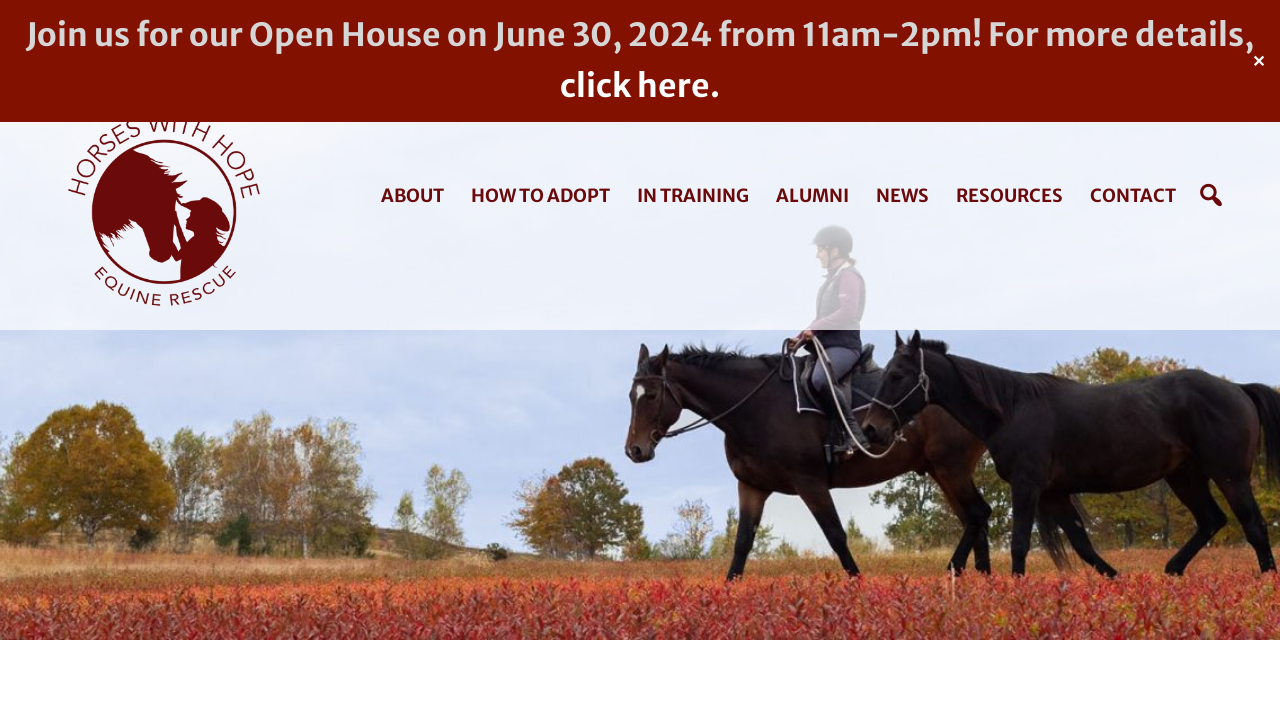Determine the bounding box for the UI element that matches this description: "click here.".

[0.438, 0.093, 0.562, 0.149]